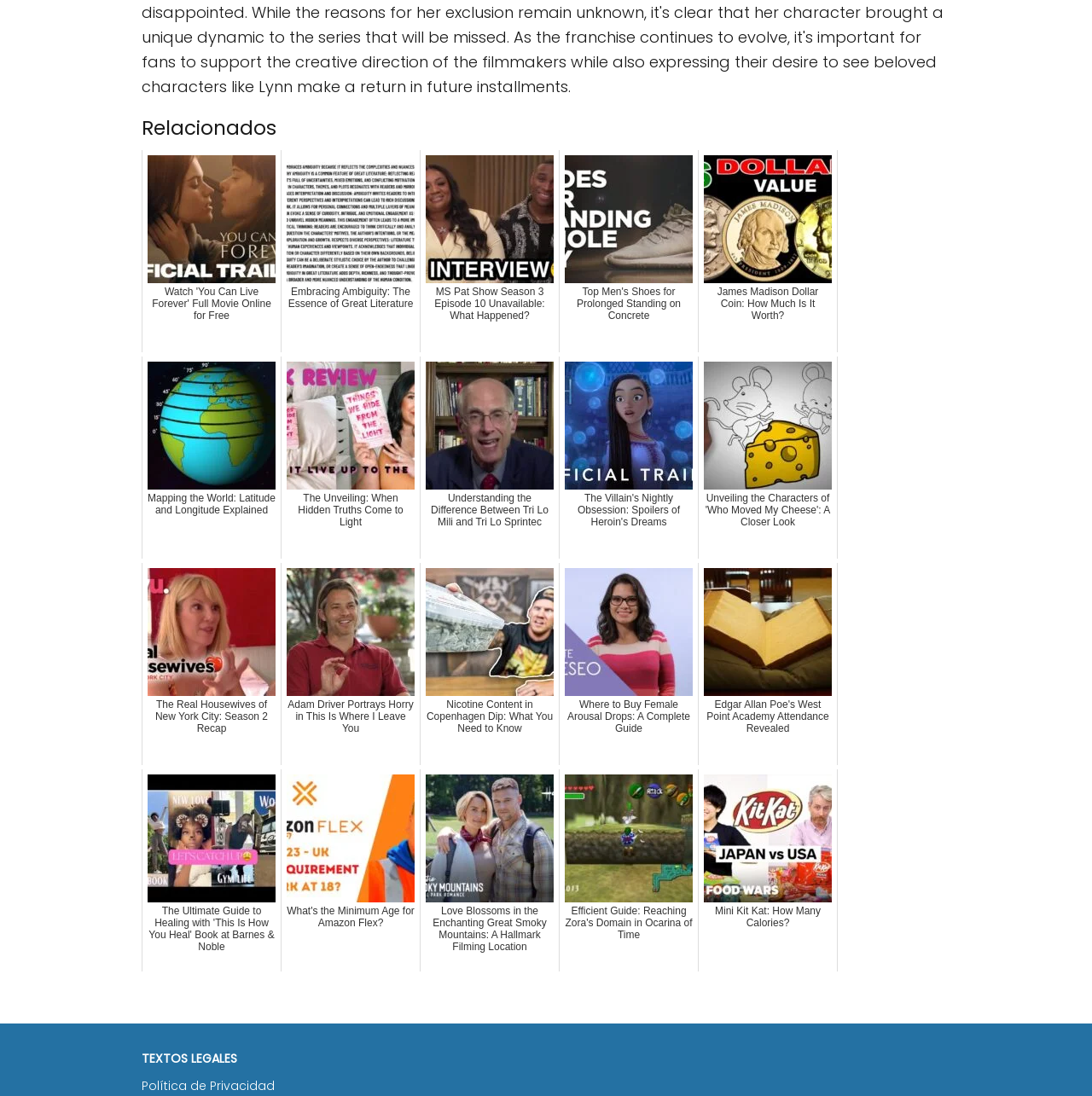Please give a concise answer to this question using a single word or phrase: 
How many links are there on the webpage?

30